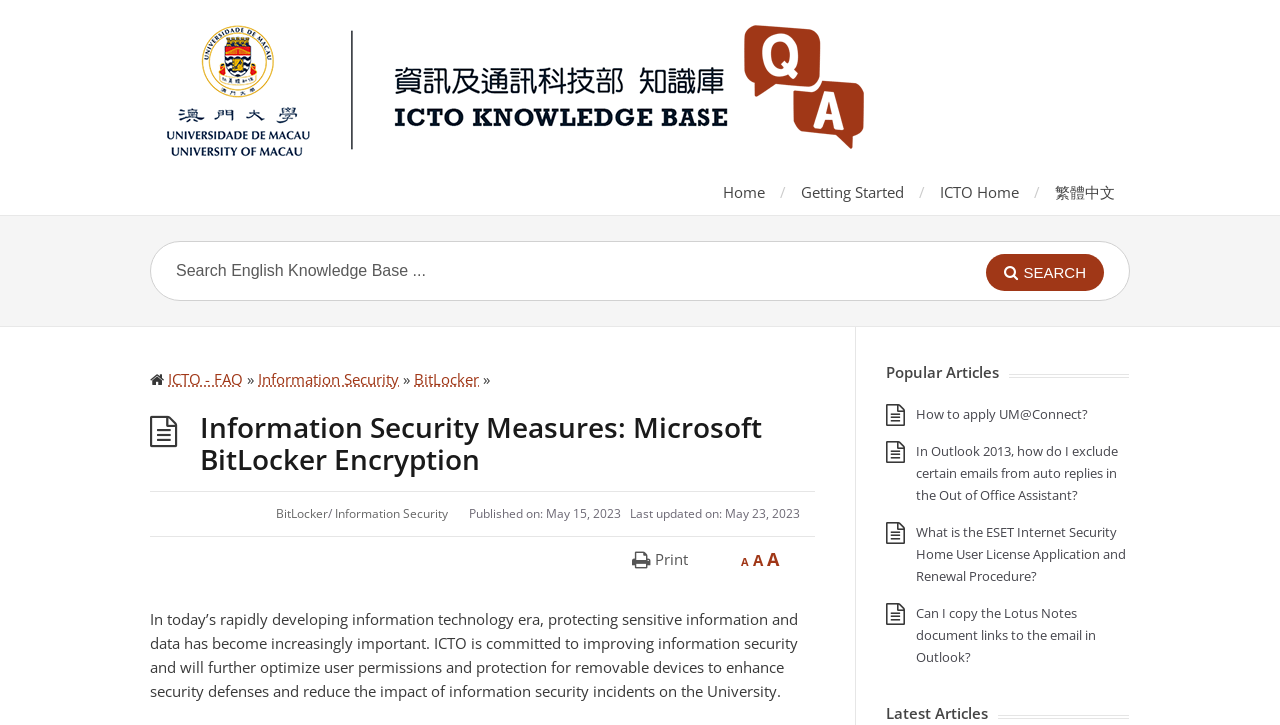Specify the bounding box coordinates of the element's region that should be clicked to achieve the following instruction: "Search English Knowledge Base...". The bounding box coordinates consist of four float numbers between 0 and 1, in the format [left, top, right, bottom].

[0.118, 0.334, 0.729, 0.414]